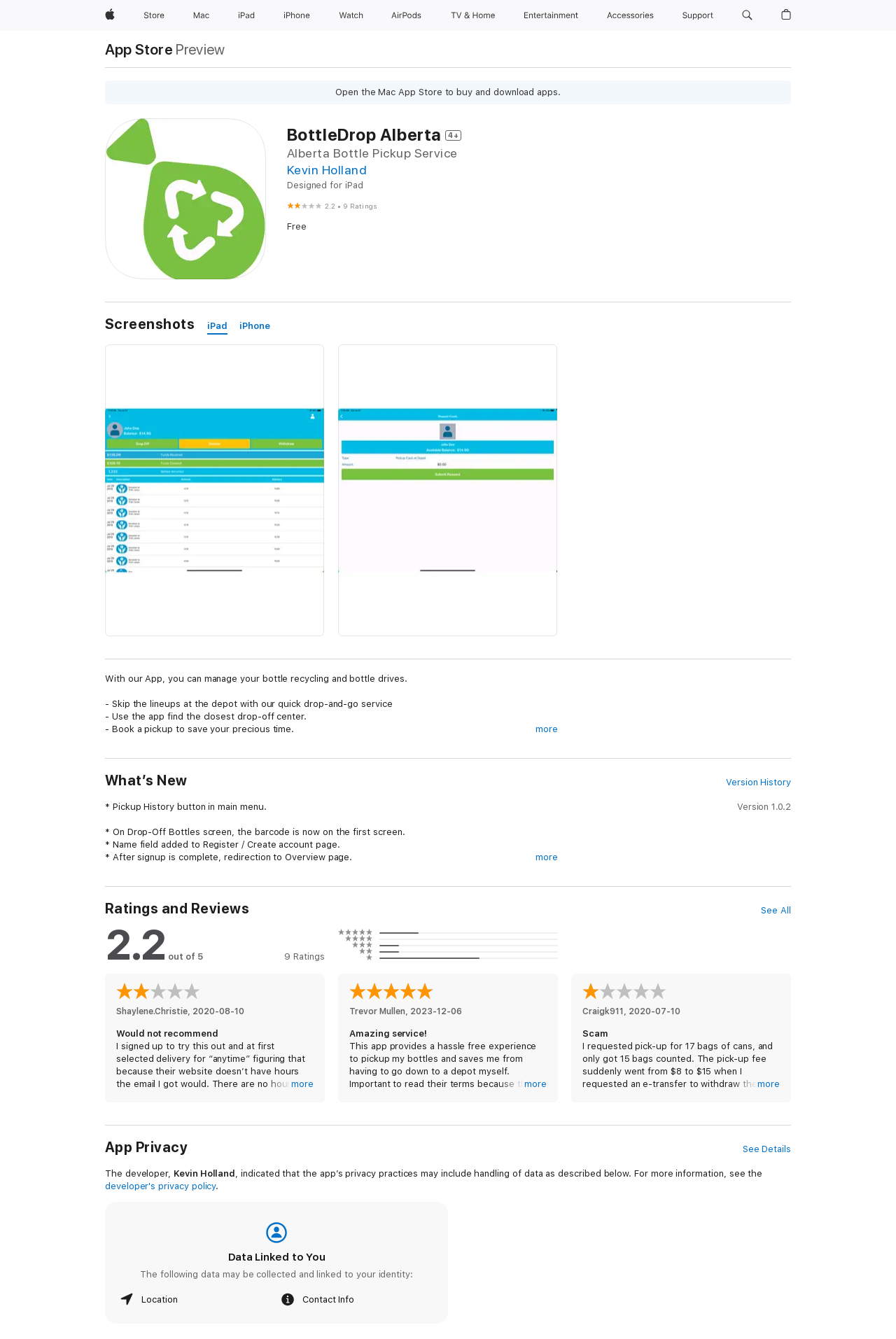Please examine the image and provide a detailed answer to the question: What is the rating of the BottleDrop Alberta app?

The rating is based on 9 ratings, as indicated by the figure and caption on the webpage.